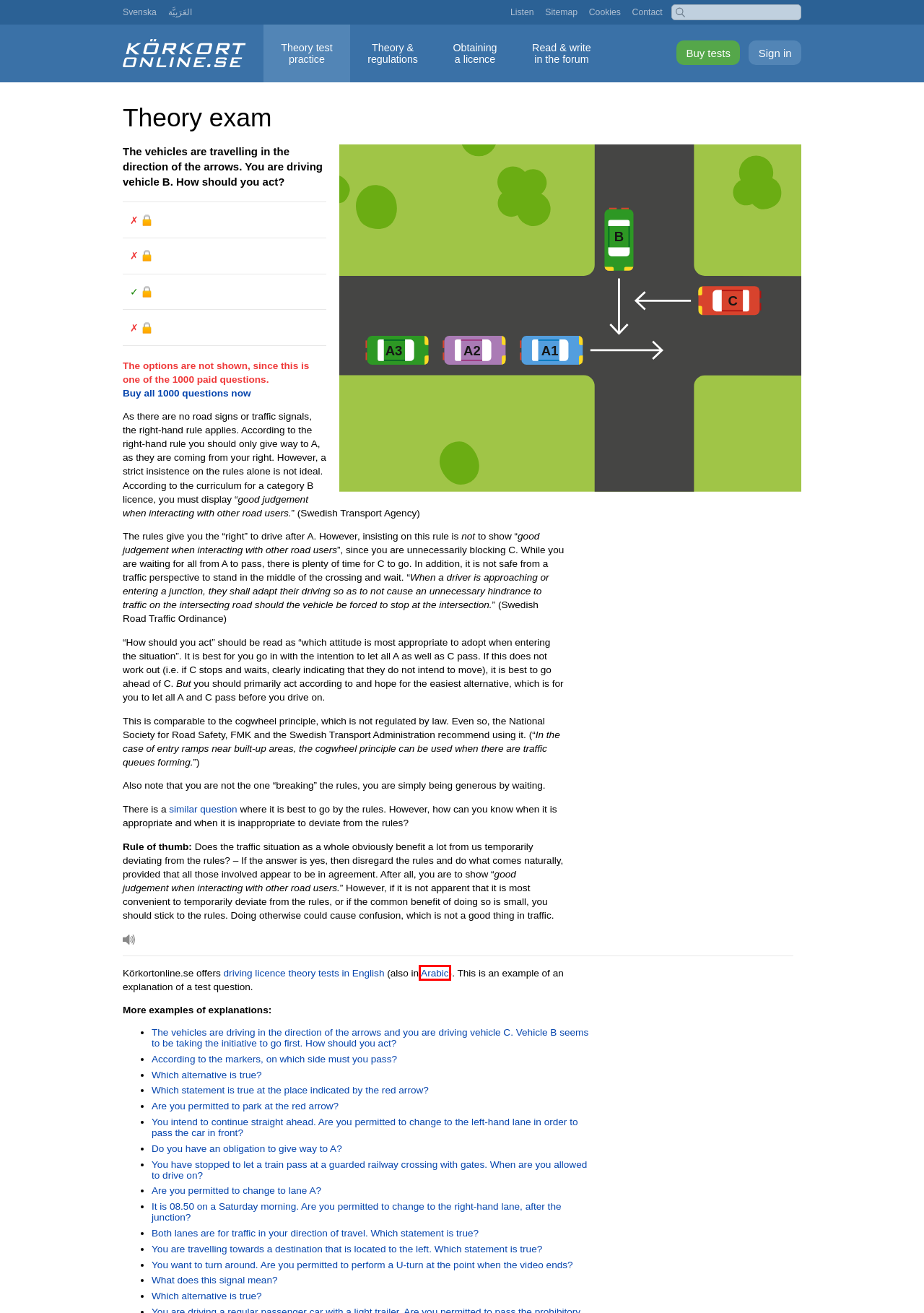You are given a screenshot of a webpage with a red rectangle bounding box. Choose the best webpage description that matches the new webpage after clicking the element in the bounding box. Here are the candidates:
A. Driving licence questions – practice theory tests online
B. Price & cost of a driving licence
C. Arabic (العَرَبِيَّة) – free theory test (Swedish driving licence)
D. Theory exam: What does this signal mean?
E. Körkortonline.se – sign in
F. Free driving licence theory book online (Sweden)
G. Driving licence forum (Sweden)
H. Körkortonline.se – Swedish driving licence in English

C